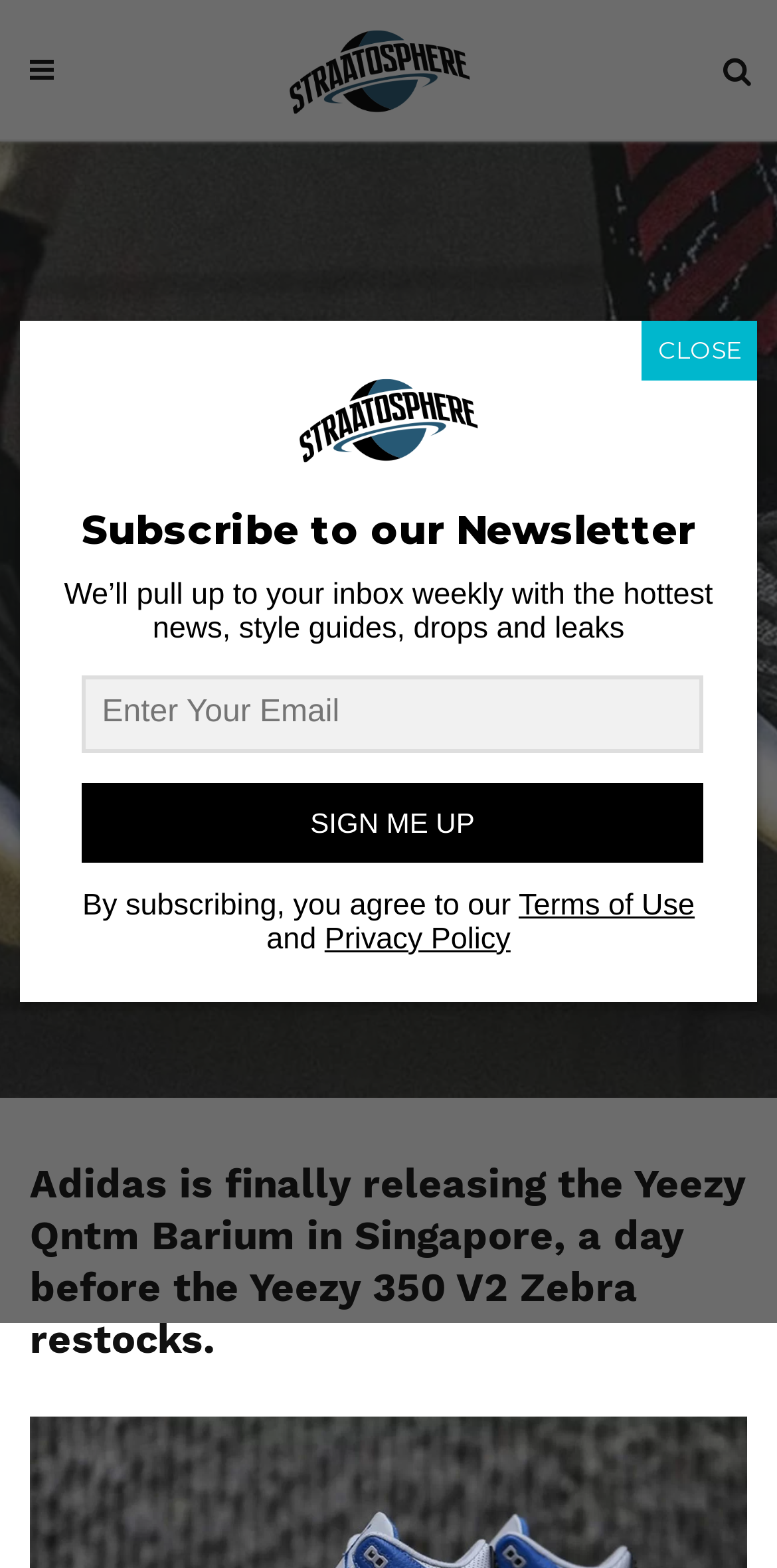Determine the coordinates of the bounding box for the clickable area needed to execute this instruction: "Read Terms of Use".

[0.668, 0.566, 0.894, 0.588]